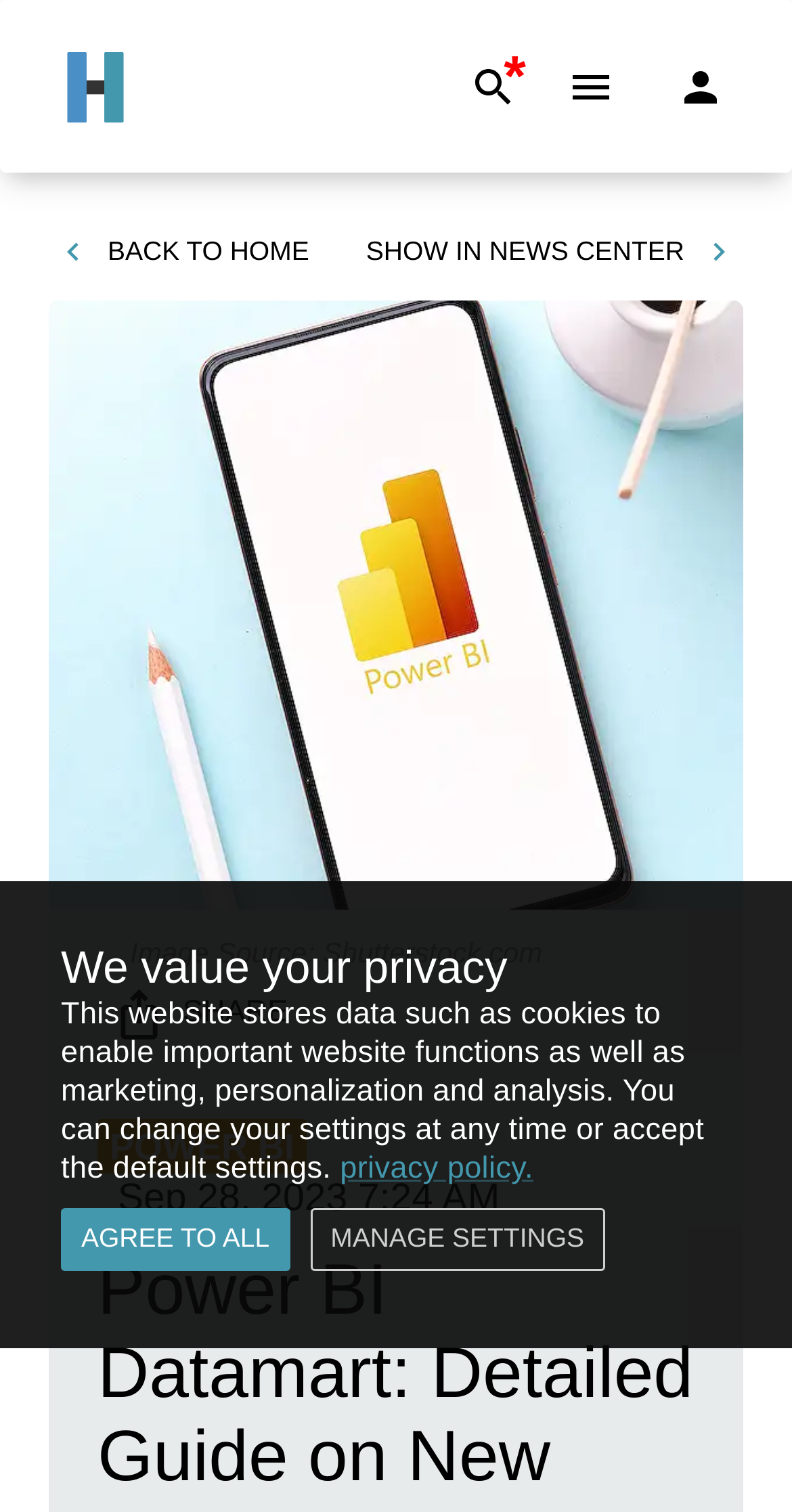Extract the top-level heading from the webpage and provide its text.

Power BI Datamart: Detailed Guide on New Features